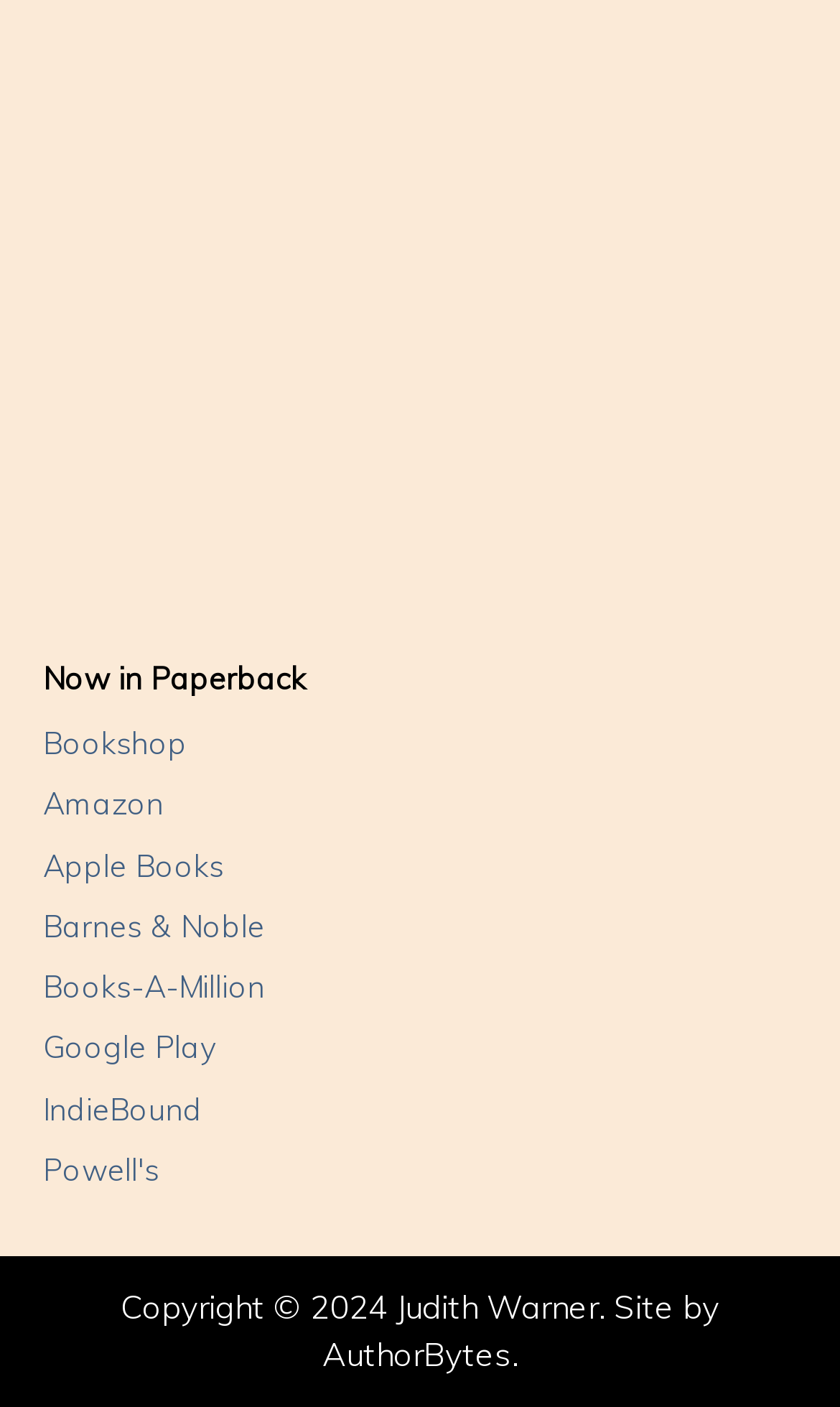Identify the bounding box of the UI element that matches this description: "AuthorBytes".

[0.383, 0.948, 0.609, 0.977]